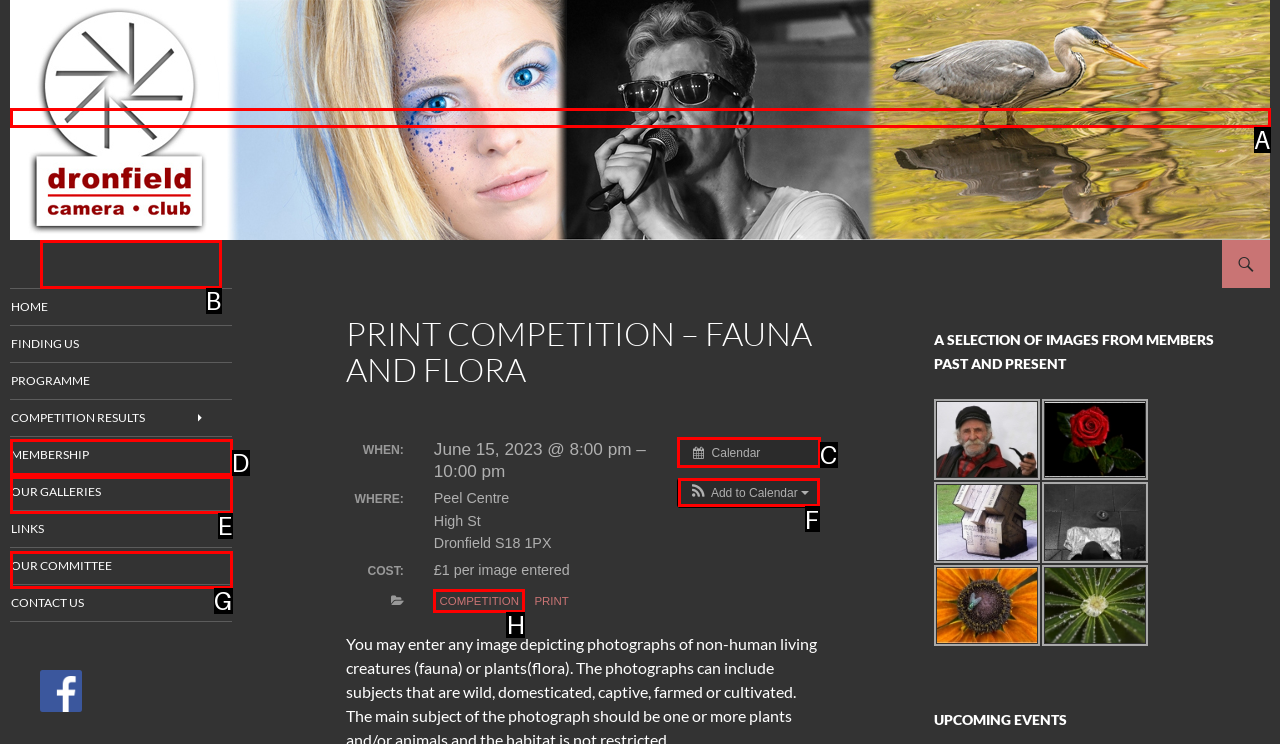Identify the letter of the UI element you need to select to accomplish the task: Add to calendar.
Respond with the option's letter from the given choices directly.

F